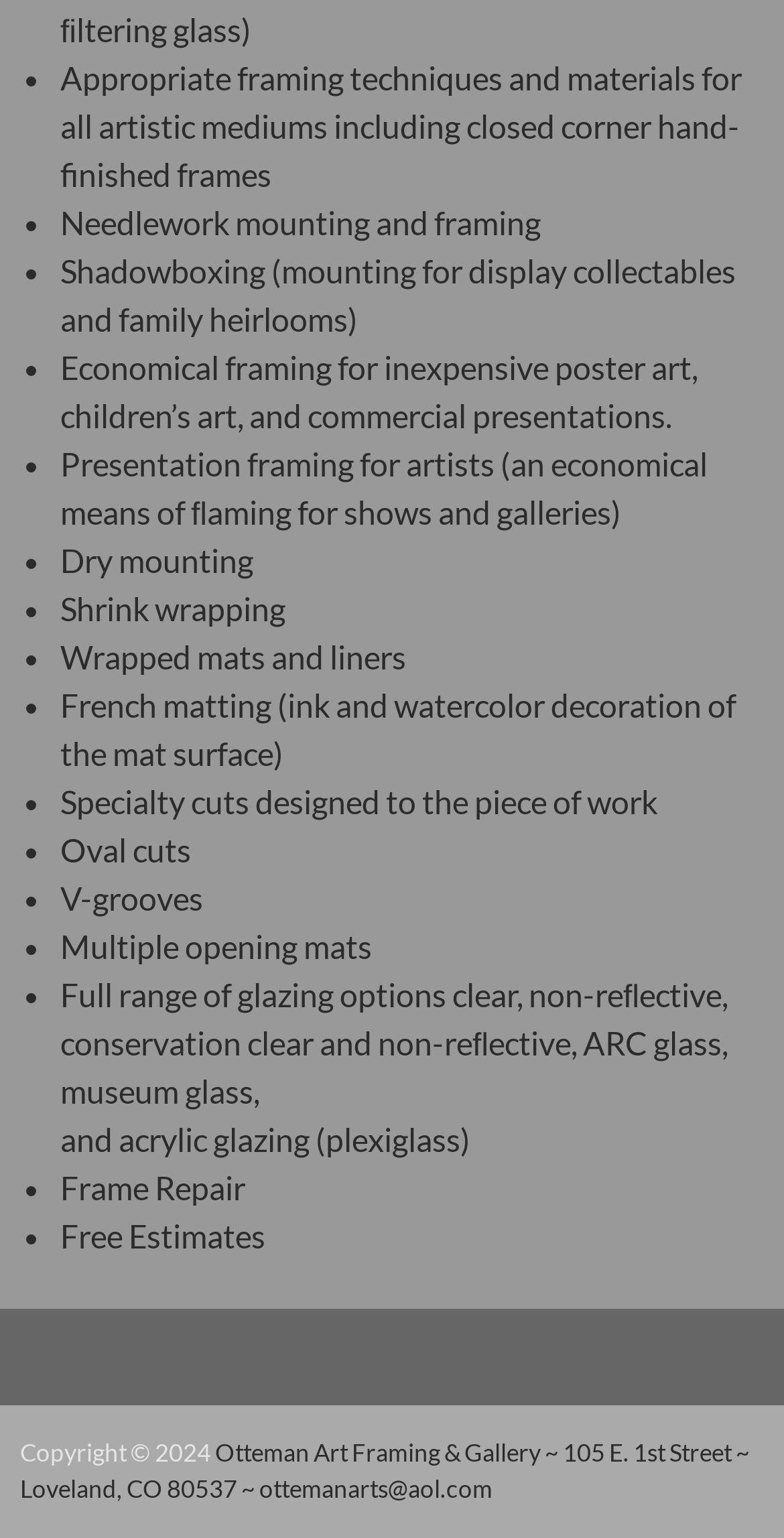Provide a one-word or short-phrase answer to the question:
What type of glazing options are available?

Clear, non-reflective, conservation clear, ARC glass, museum glass, and acrylic glazing